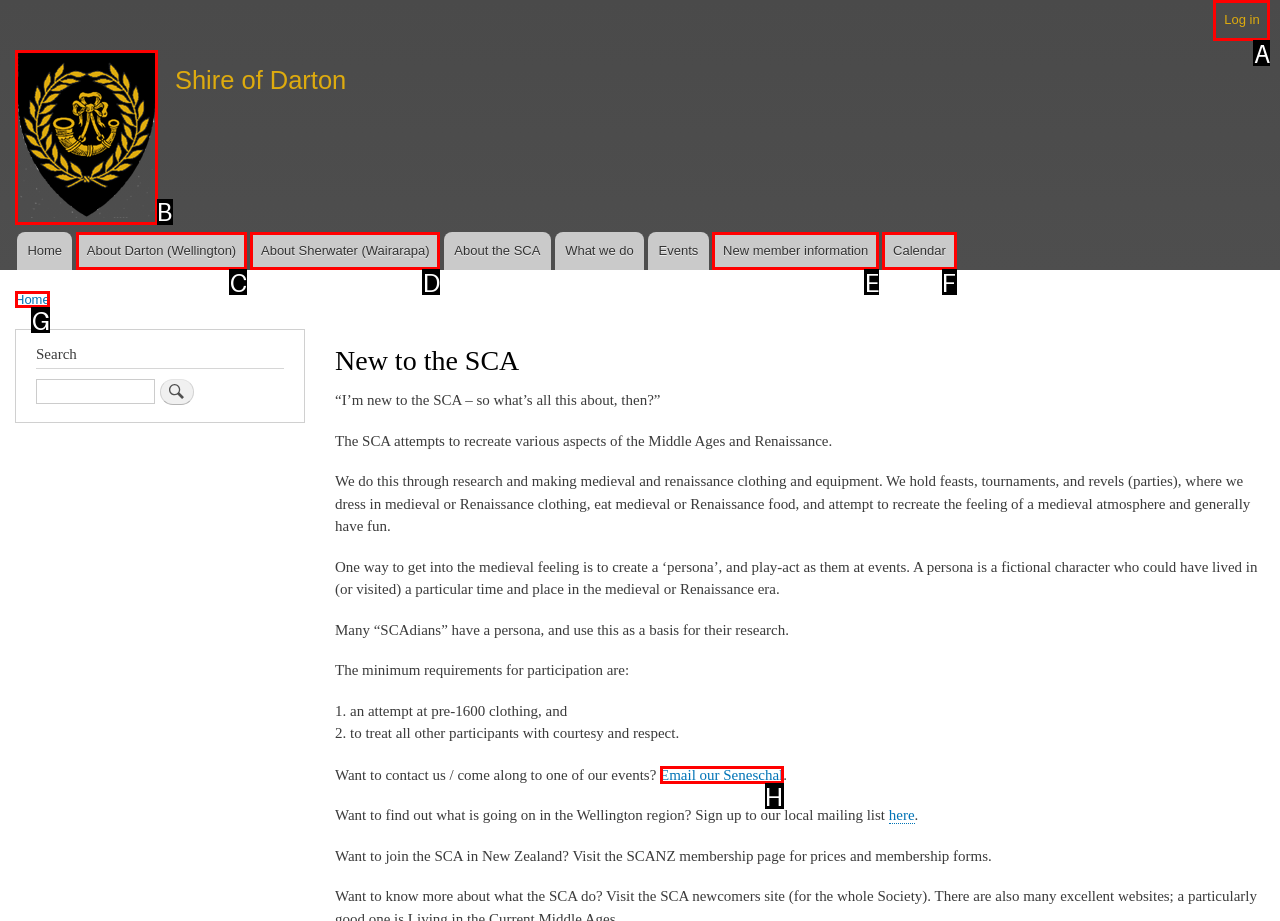Identify the letter of the UI element you need to select to accomplish the task: Click on the 'Log in' link.
Respond with the option's letter from the given choices directly.

A